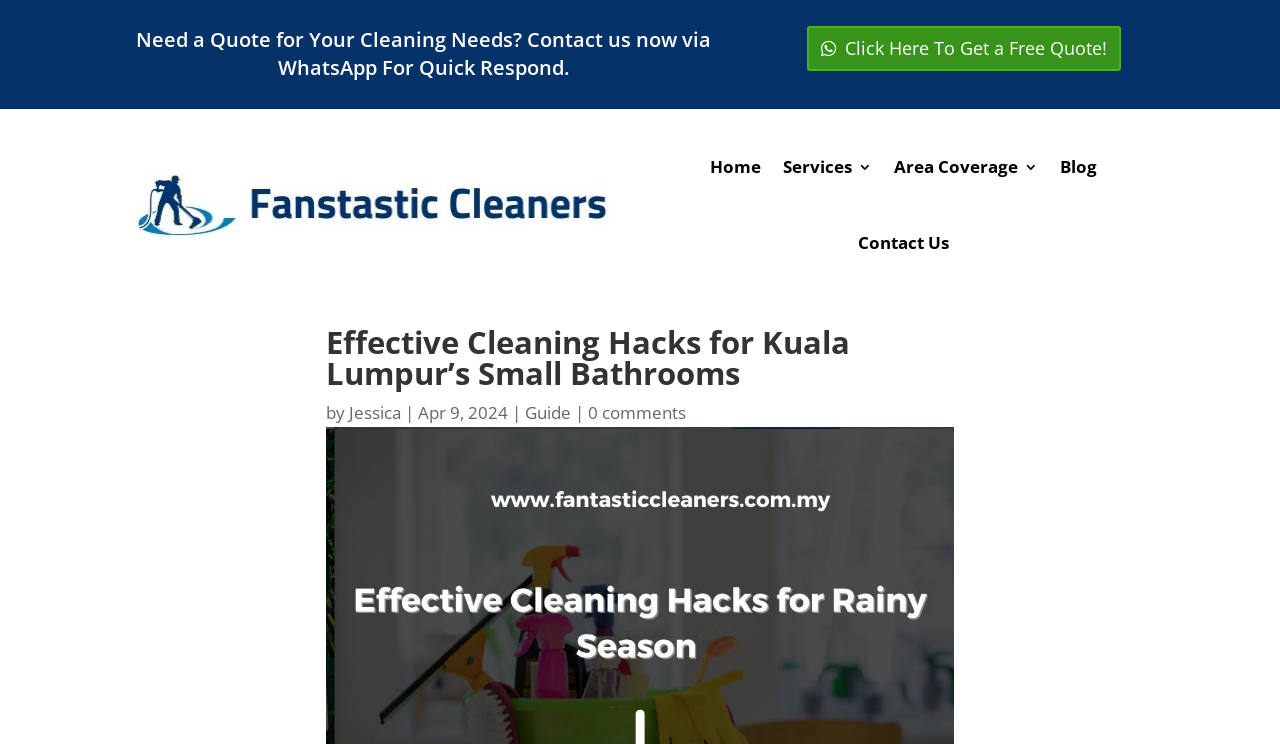Determine the bounding box coordinates of the clickable element to achieve the following action: 'View services'. Provide the coordinates as four float values between 0 and 1, formatted as [left, top, right, bottom].

[0.612, 0.173, 0.681, 0.275]